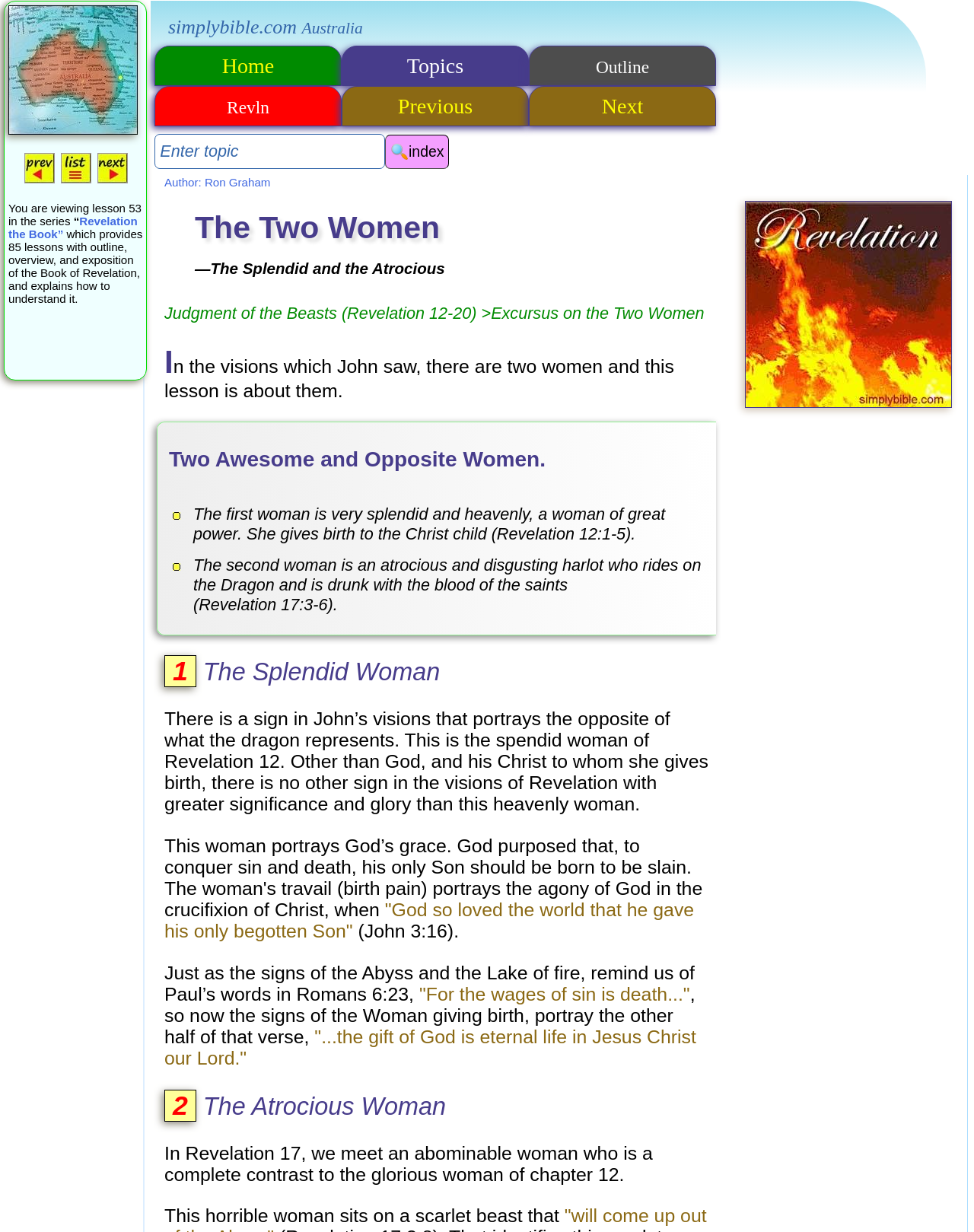Determine the bounding box coordinates of the region to click in order to accomplish the following instruction: "Click the 'Author: Ron Graham' link". Provide the coordinates as four float numbers between 0 and 1, specifically [left, top, right, bottom].

[0.169, 0.143, 0.278, 0.153]